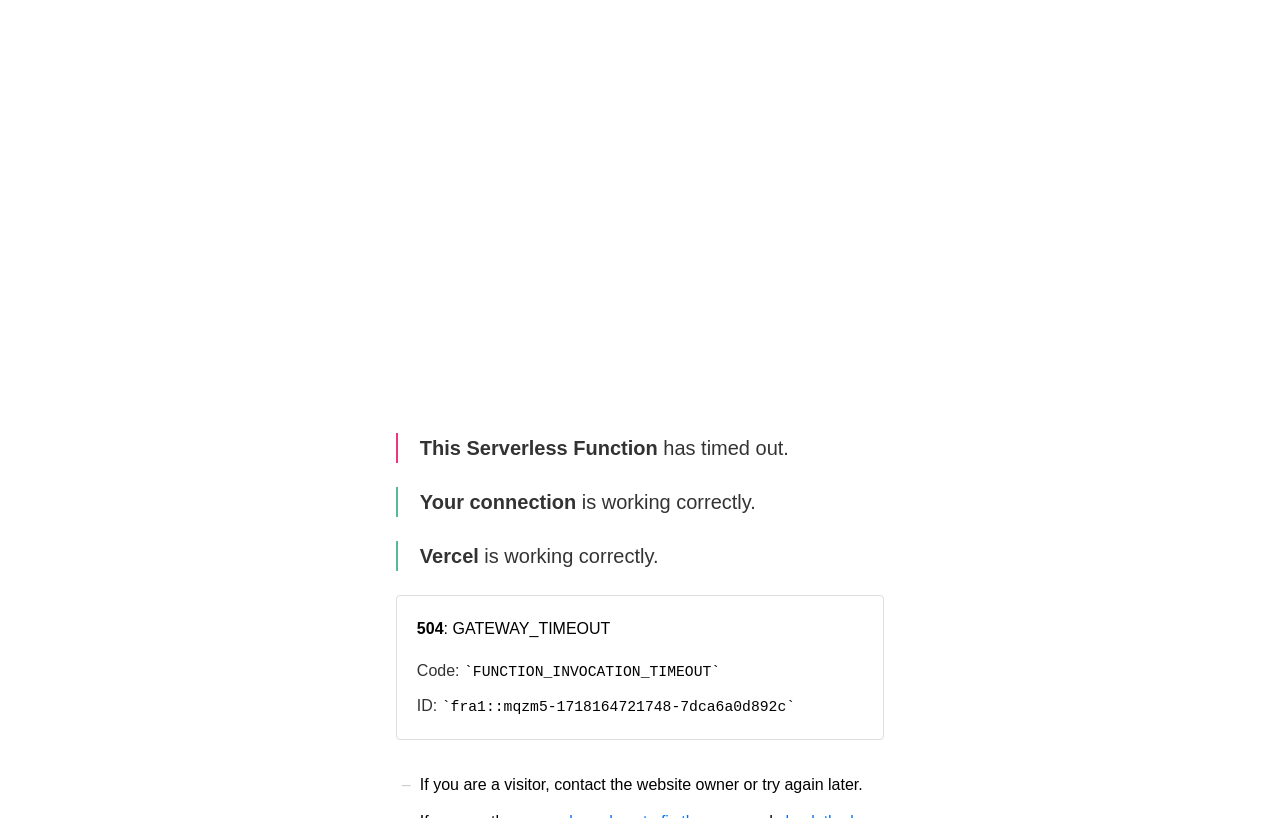Explain the webpage's layout and main content in detail.

The webpage displays an error message indicating that a serverless function has timed out. At the top, there is a brief description stating "This Serverless Function has timed out." Below this, a message explains that "Your connection is working correctly." 

On the same horizontal level as the error message, but slightly to the right, the text "Vercel" is displayed. Further down, the error code "504: GATEWAY_TIMEOUT" is shown, with the code "504" and the description "GATEWAY_TIMEOUT" on the same line. 

Below the error code, there are two lines of text providing more details about the error. The first line starts with "Code:" and is followed by "FUNCTION_INVOCATION_TIMEOUT". The second line starts with "ID:" and is followed by a long alphanumeric string "fra1::mqzm5-1718164721748-7dca6a0d892c". 

At the bottom of the page, a message is displayed, advising visitors to contact the website owner or try again later if they encounter this error.